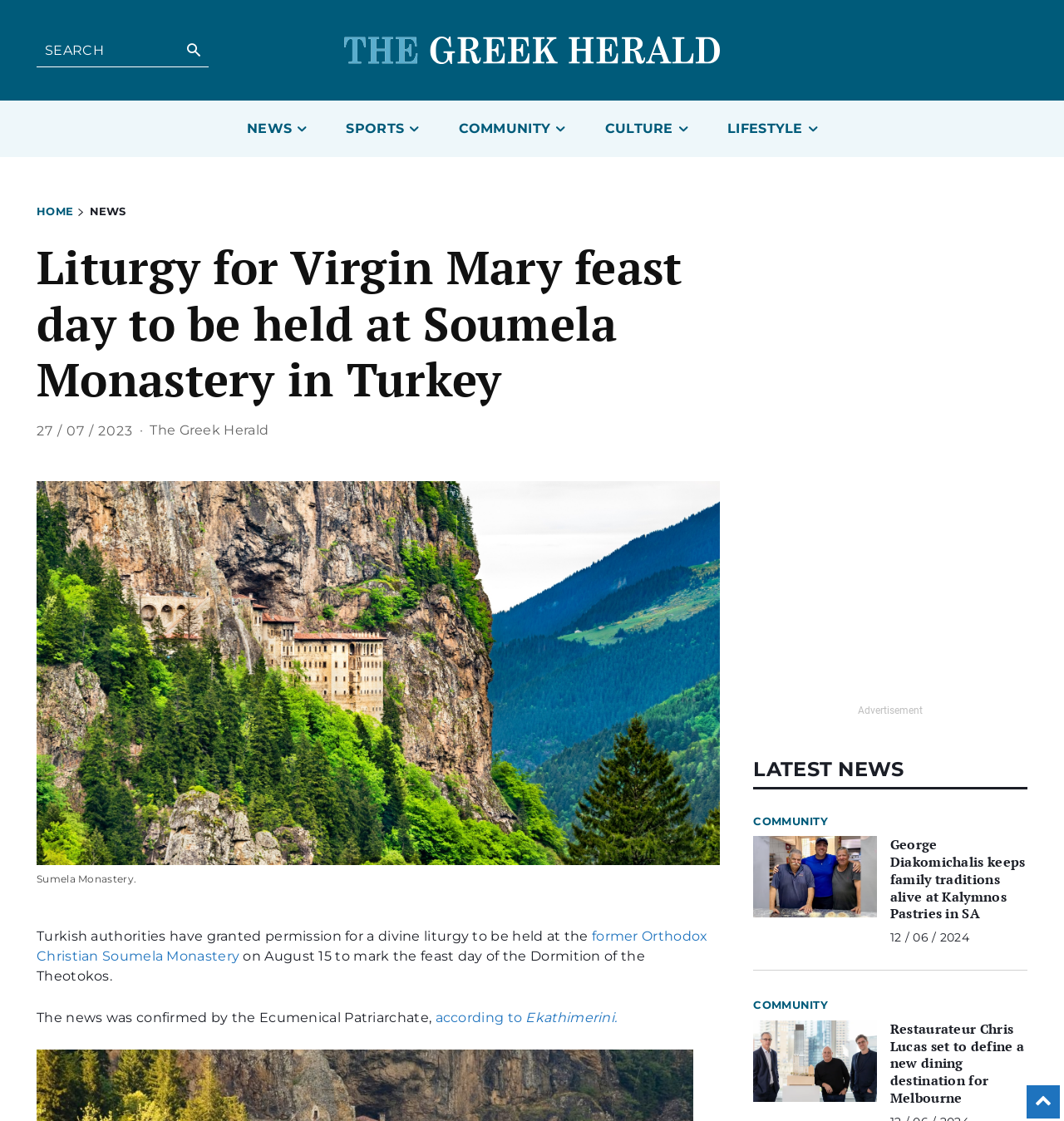Identify the bounding box coordinates for the region of the element that should be clicked to carry out the instruction: "Read about Liturgy for Virgin Mary feast day". The bounding box coordinates should be four float numbers between 0 and 1, i.e., [left, top, right, bottom].

[0.034, 0.214, 0.677, 0.363]